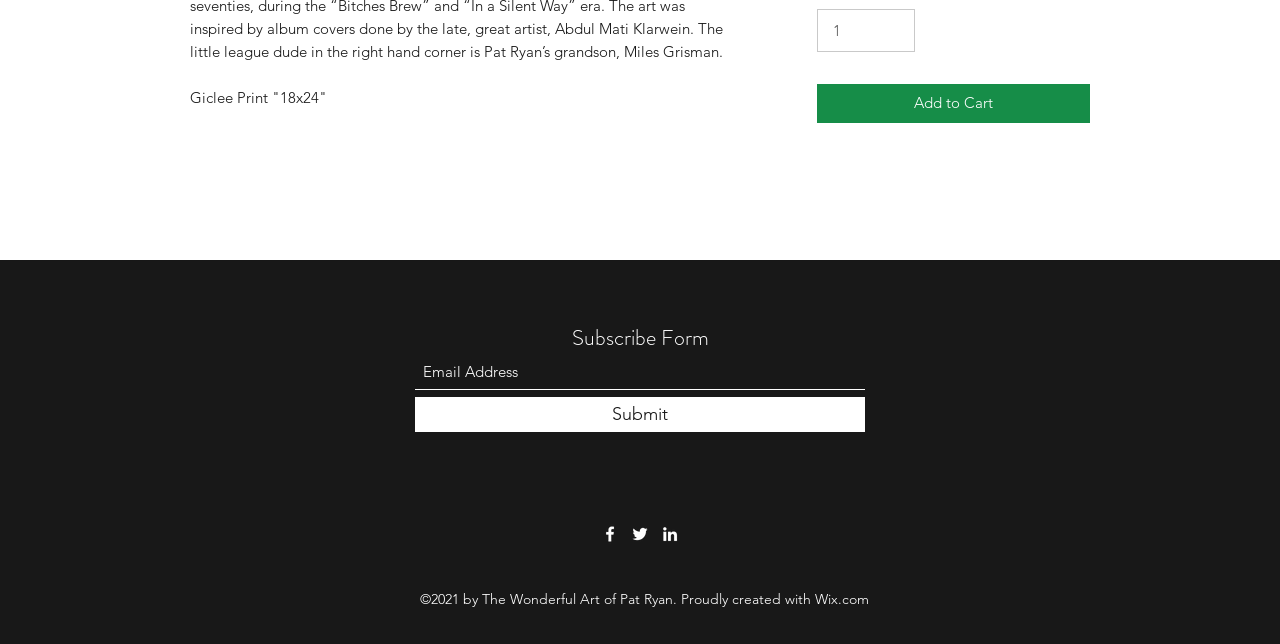What is the copyright year of the website?
Answer the question based on the image using a single word or a brief phrase.

2021